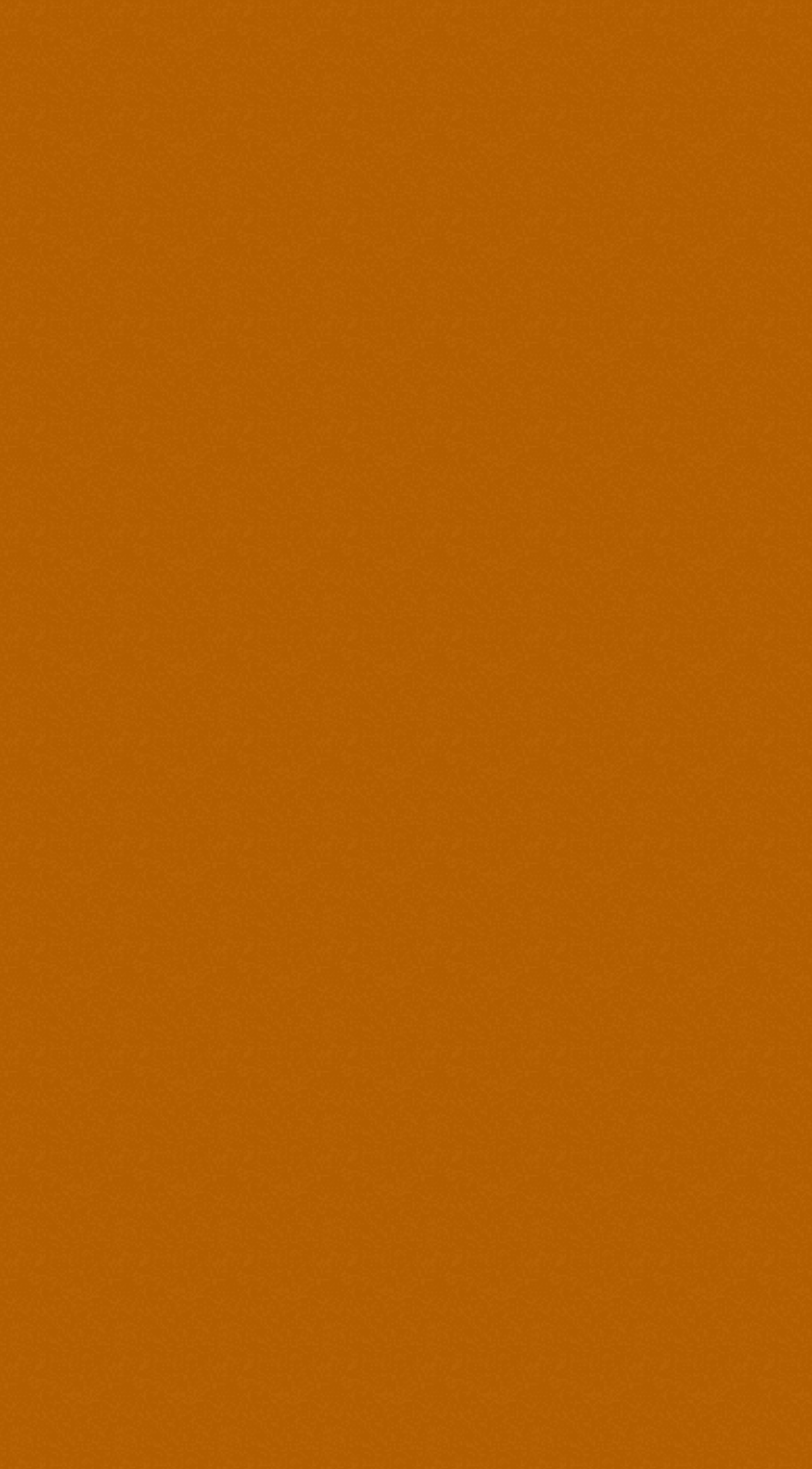What is the assurance about shared information?
Using the screenshot, give a one-word or short phrase answer.

Not shared with third parties